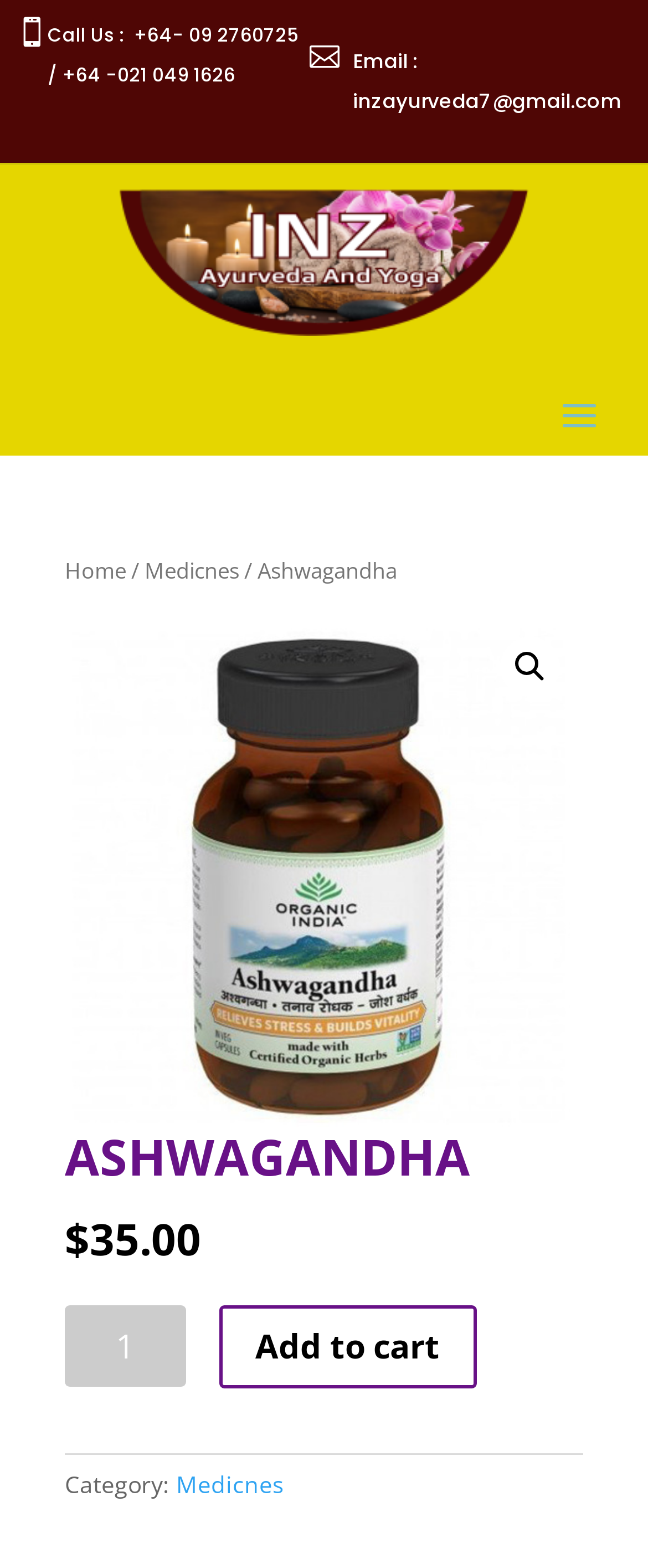Given the webpage screenshot and the description, determine the bounding box coordinates (top-left x, top-left y, bottom-right x, bottom-right y) that define the location of the UI element matching this description: Medicnes

[0.223, 0.354, 0.369, 0.373]